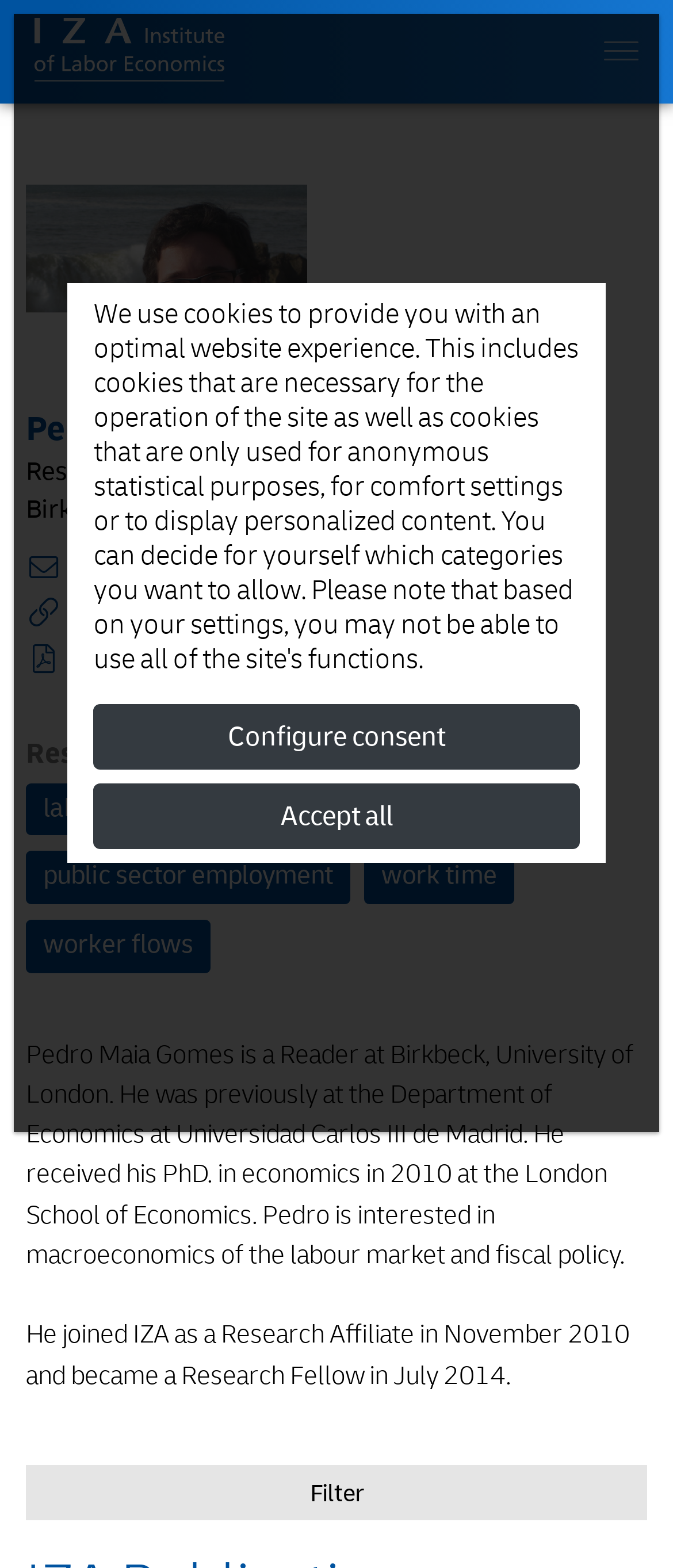Please locate the bounding box coordinates of the region I need to click to follow this instruction: "Click the toggle navigation button".

[0.872, 0.015, 0.949, 0.061]